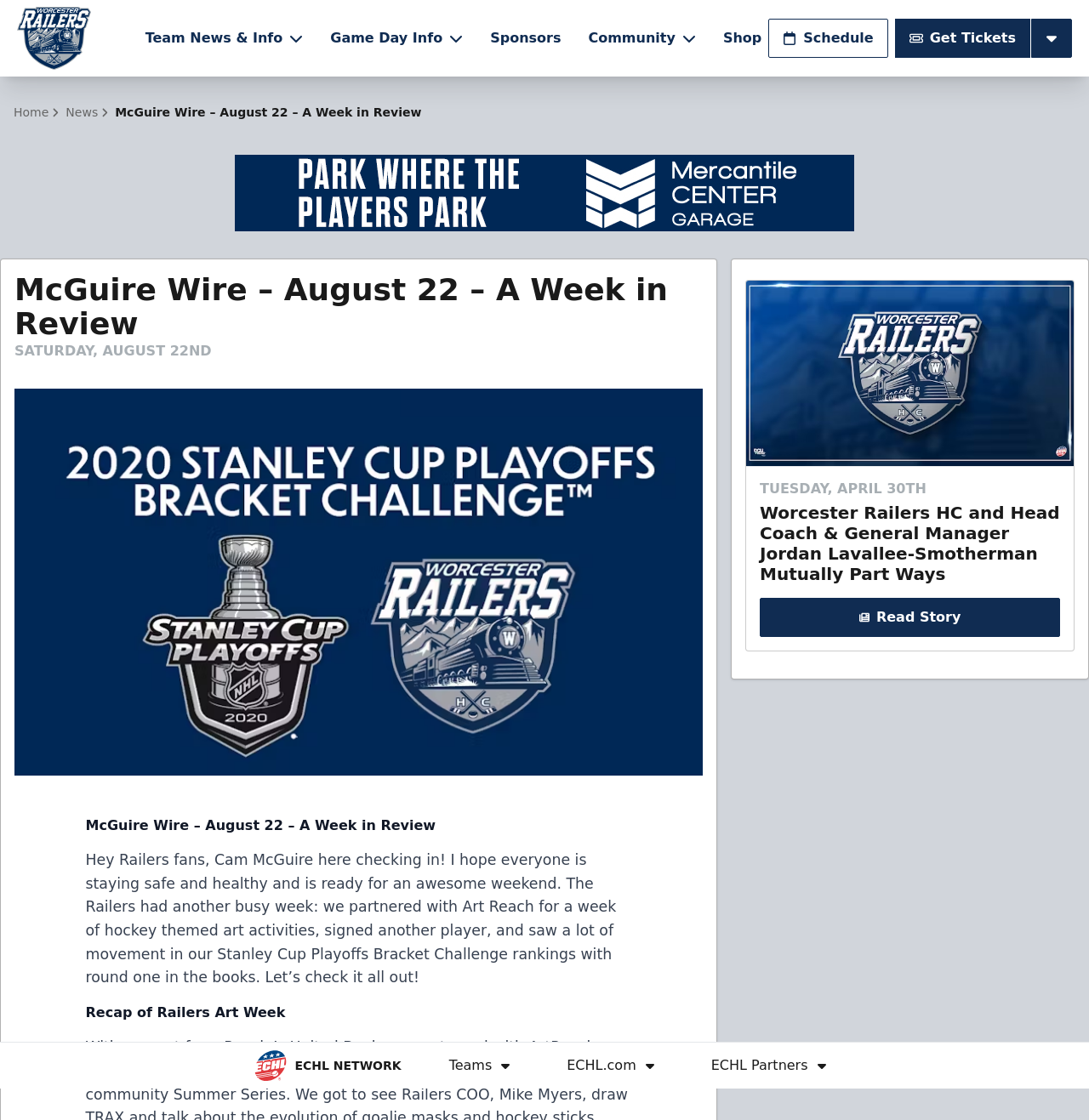Please specify the bounding box coordinates of the region to click in order to perform the following instruction: "Click the 'Home' link".

None